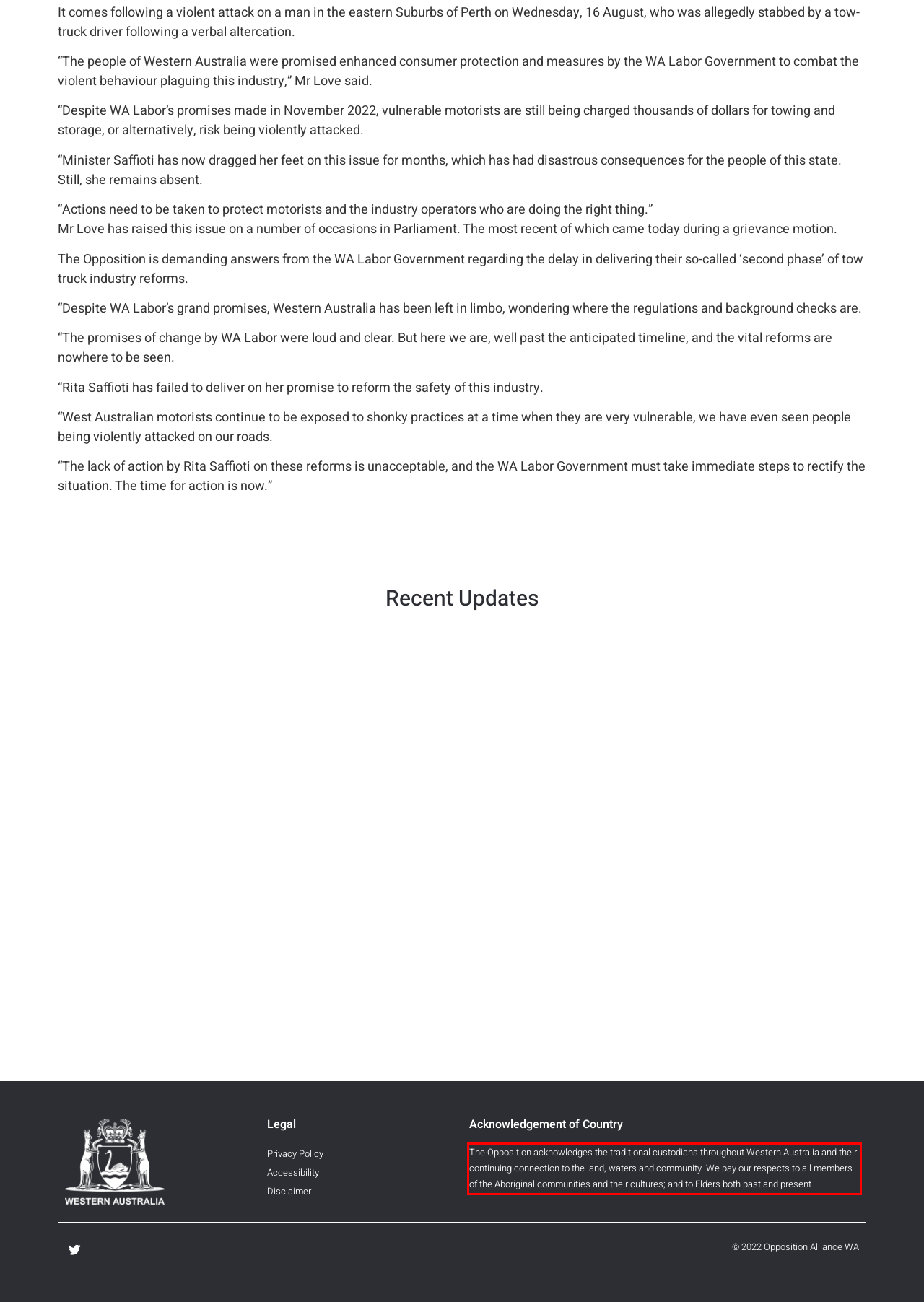You are looking at a screenshot of a webpage with a red rectangle bounding box. Use OCR to identify and extract the text content found inside this red bounding box.

The Opposition acknowledges the traditional custodians throughout Western Australia and their continuing connection to the land, waters and community. We pay our respects to all members of the Aboriginal communities and their cultures; and to Elders both past and present.